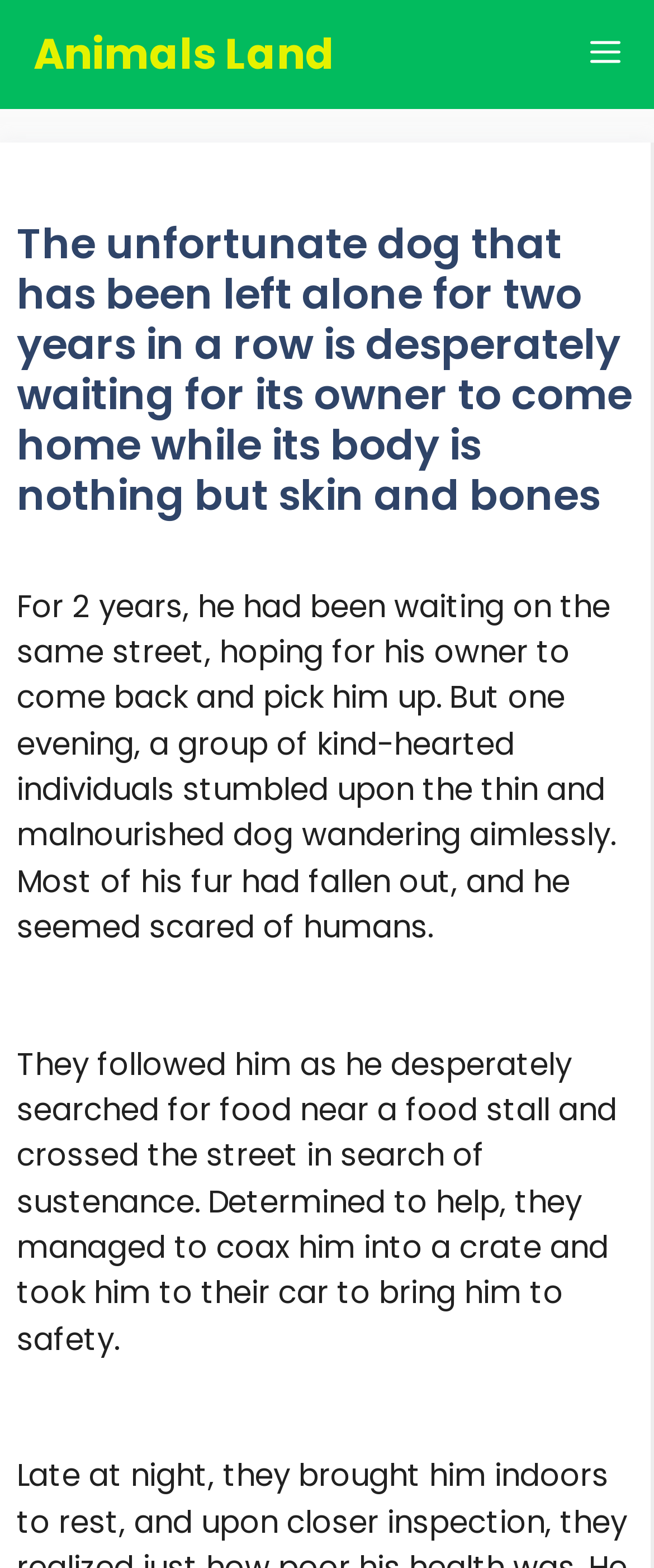What did the kind-hearted individuals do to help the dog? From the image, respond with a single word or brief phrase.

Took him to safety